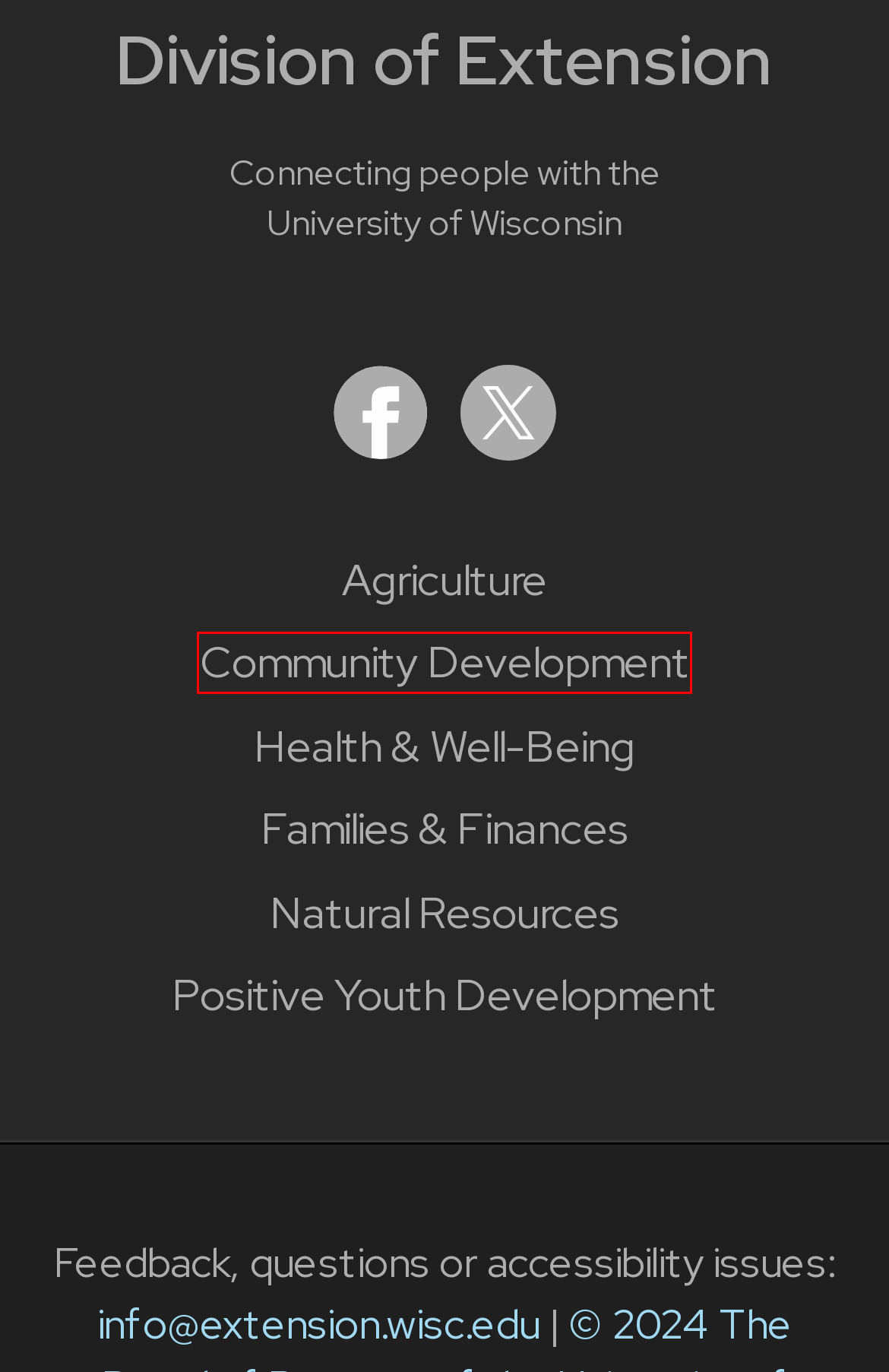Look at the given screenshot of a webpage with a red rectangle bounding box around a UI element. Pick the description that best matches the new webpage after clicking the element highlighted. The descriptions are:
A. Community Development – Extension
B. Agriculture – Extension
C. Families & Finances (Human Development & Relationships) – Extension
D. Disability Accommodations for Program Participants – Extension
E. Privacy Notice - University of Wisconsin–Madison
F. Youth – Extension
G. Rock County Positive Youth Development – Cooperative Extension
H. Health & Well-Being – Extension

A